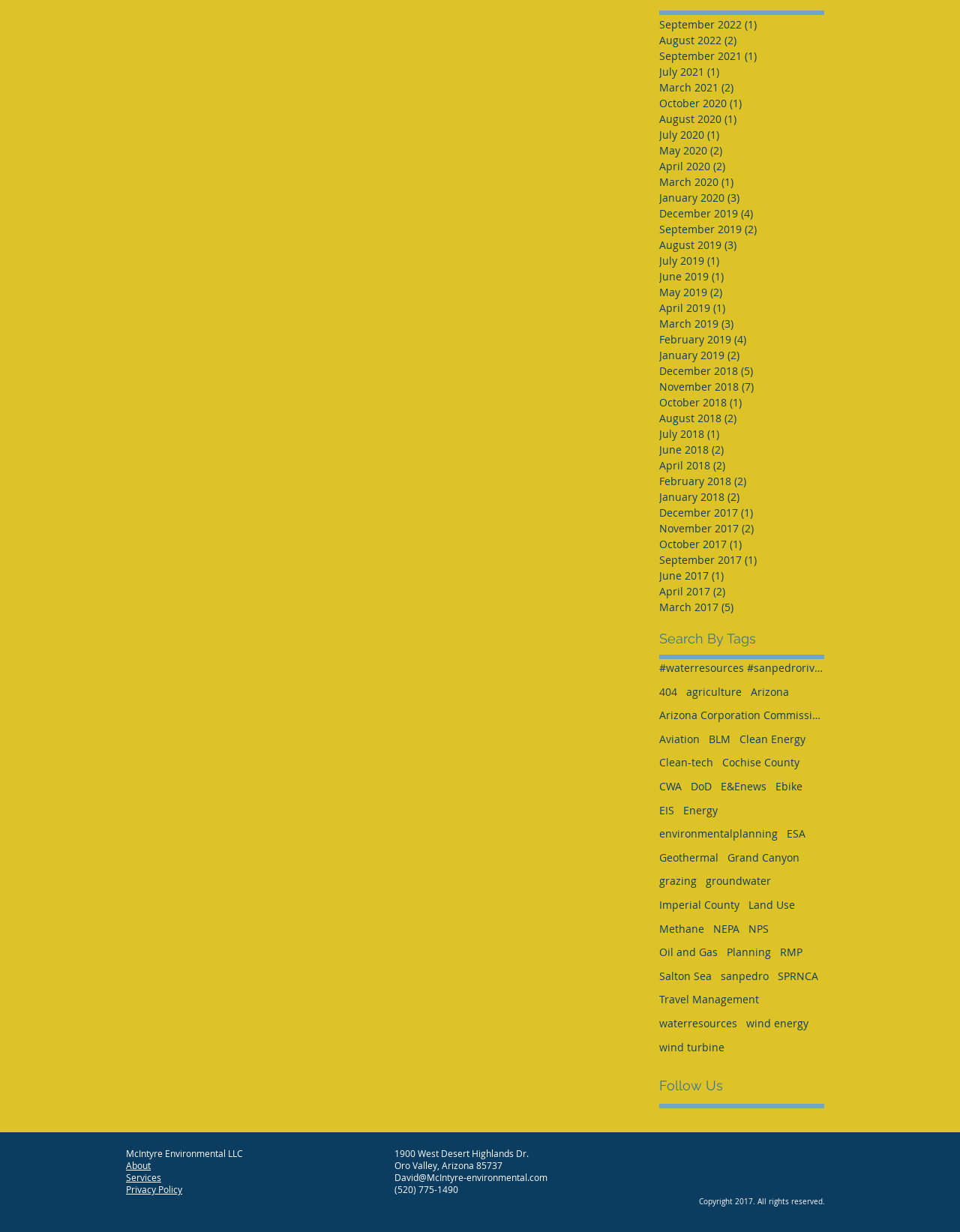Given the element description aria-label="Facebook Basic Square", specify the bounding box coordinates of the corresponding UI element in the format (top-left x, top-left y, bottom-right x, bottom-right y). All values must be between 0 and 1.

[0.687, 0.905, 0.705, 0.919]